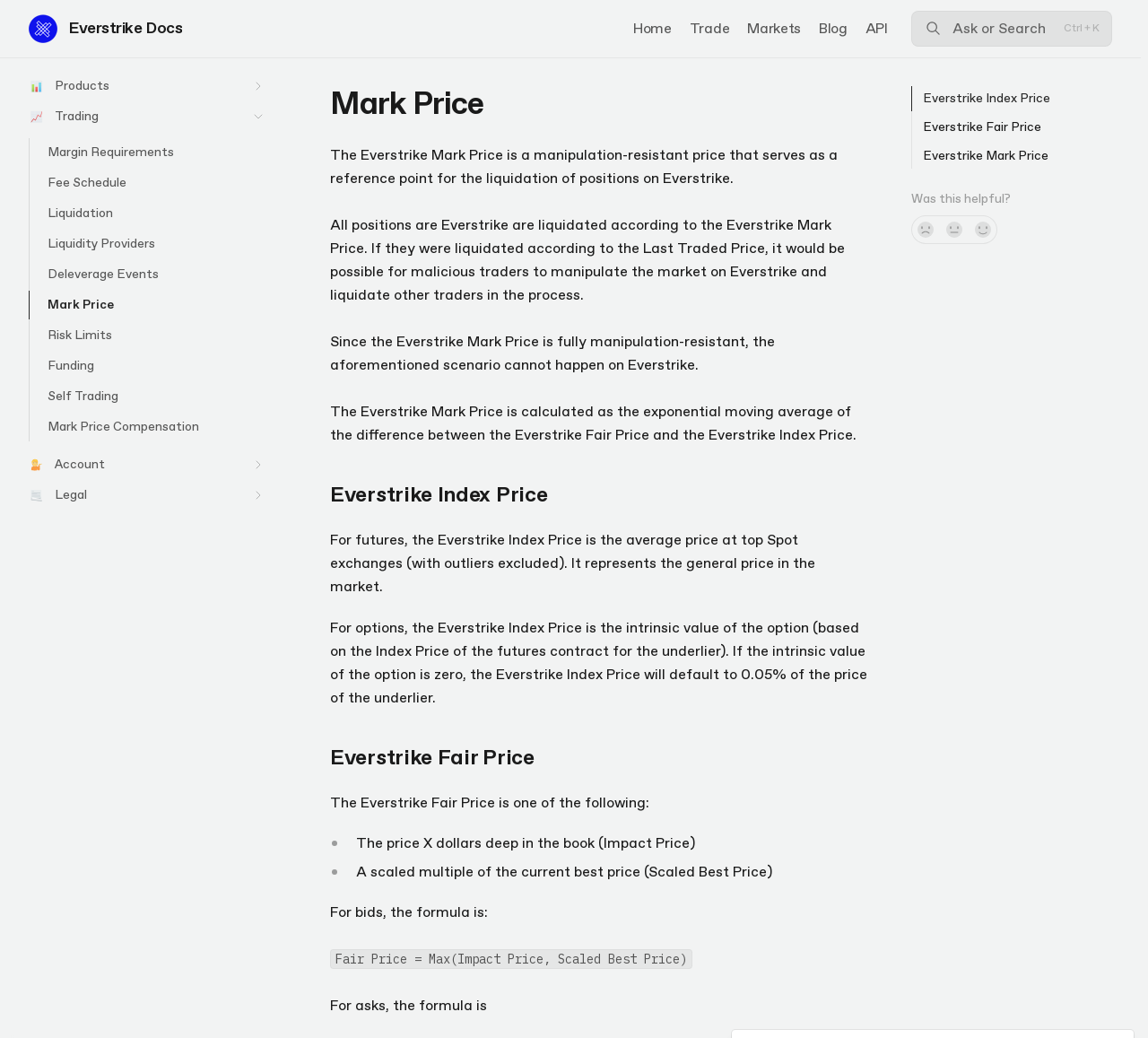Please identify the bounding box coordinates of the element's region that needs to be clicked to fulfill the following instruction: "Search for something". The bounding box coordinates should consist of four float numbers between 0 and 1, i.e., [left, top, right, bottom].

[0.794, 0.01, 0.969, 0.045]